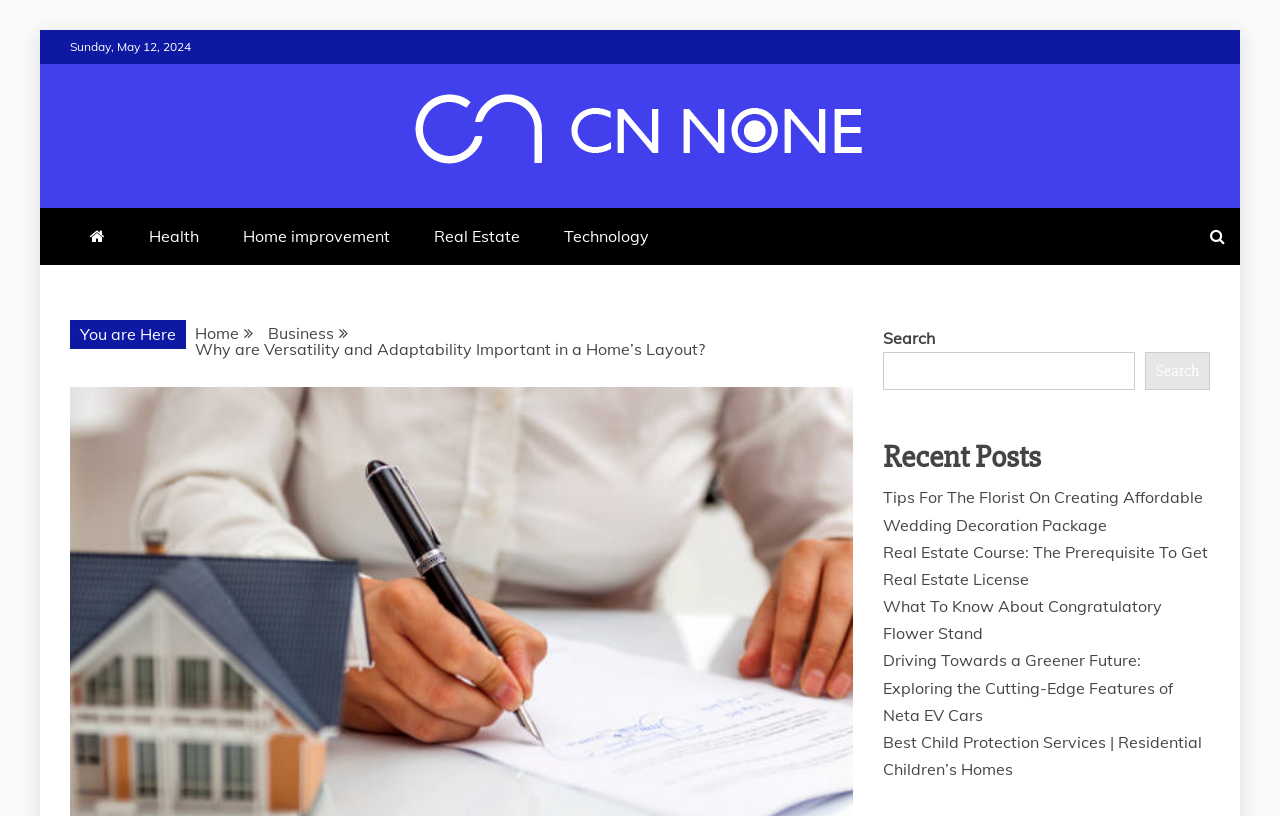Identify the bounding box coordinates necessary to click and complete the given instruction: "Learn about the Blake Alexander Architectural Library Endowment".

None